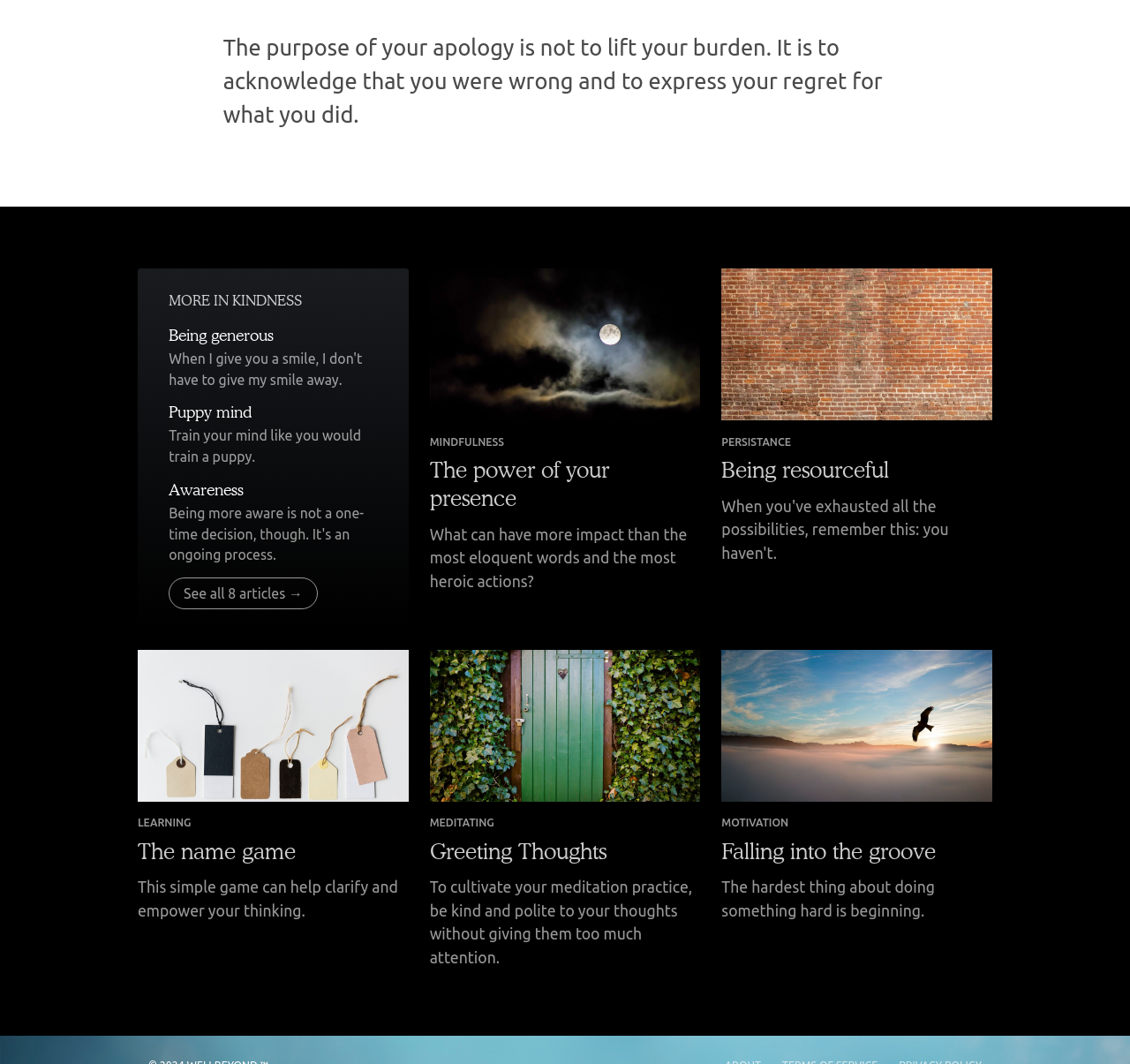Could you determine the bounding box coordinates of the clickable element to complete the instruction: "Check recent comments"? Provide the coordinates as four float numbers between 0 and 1, i.e., [left, top, right, bottom].

None